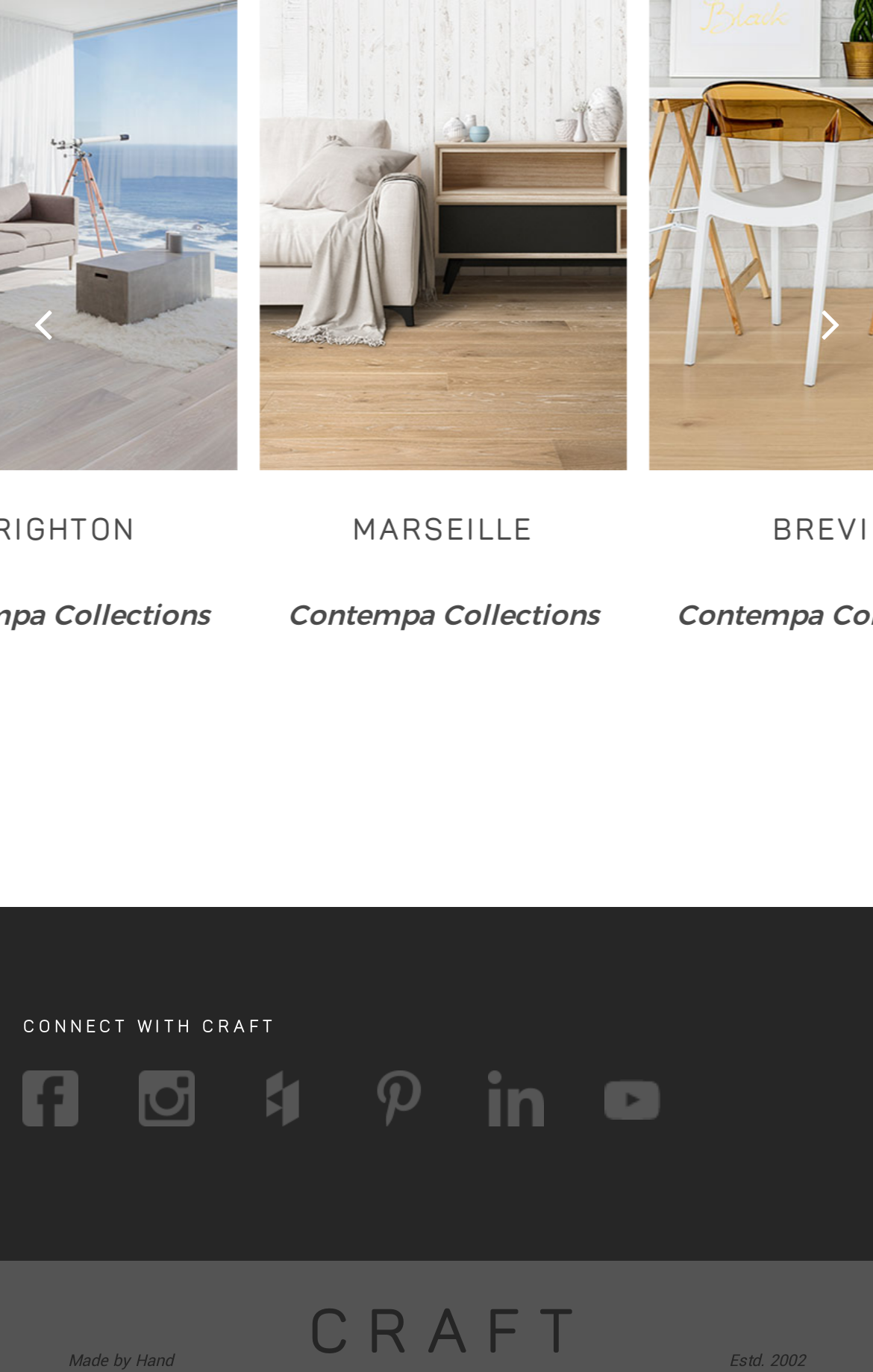Answer with a single word or phrase: 
What is the text above the social media links?

CONNECT WITH CRAFT